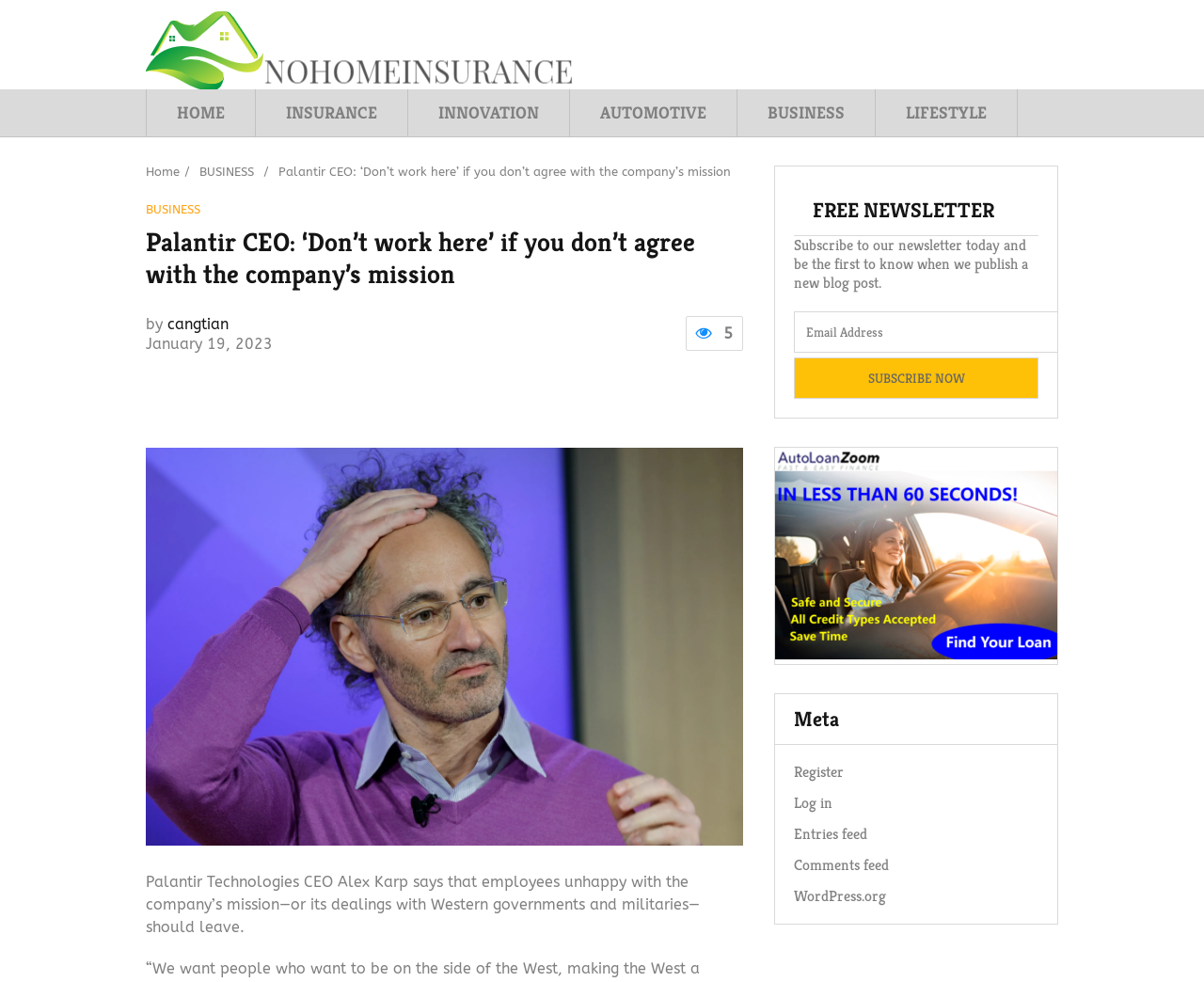What is the topic of the article?
Answer with a single word or phrase by referring to the visual content.

Company mission